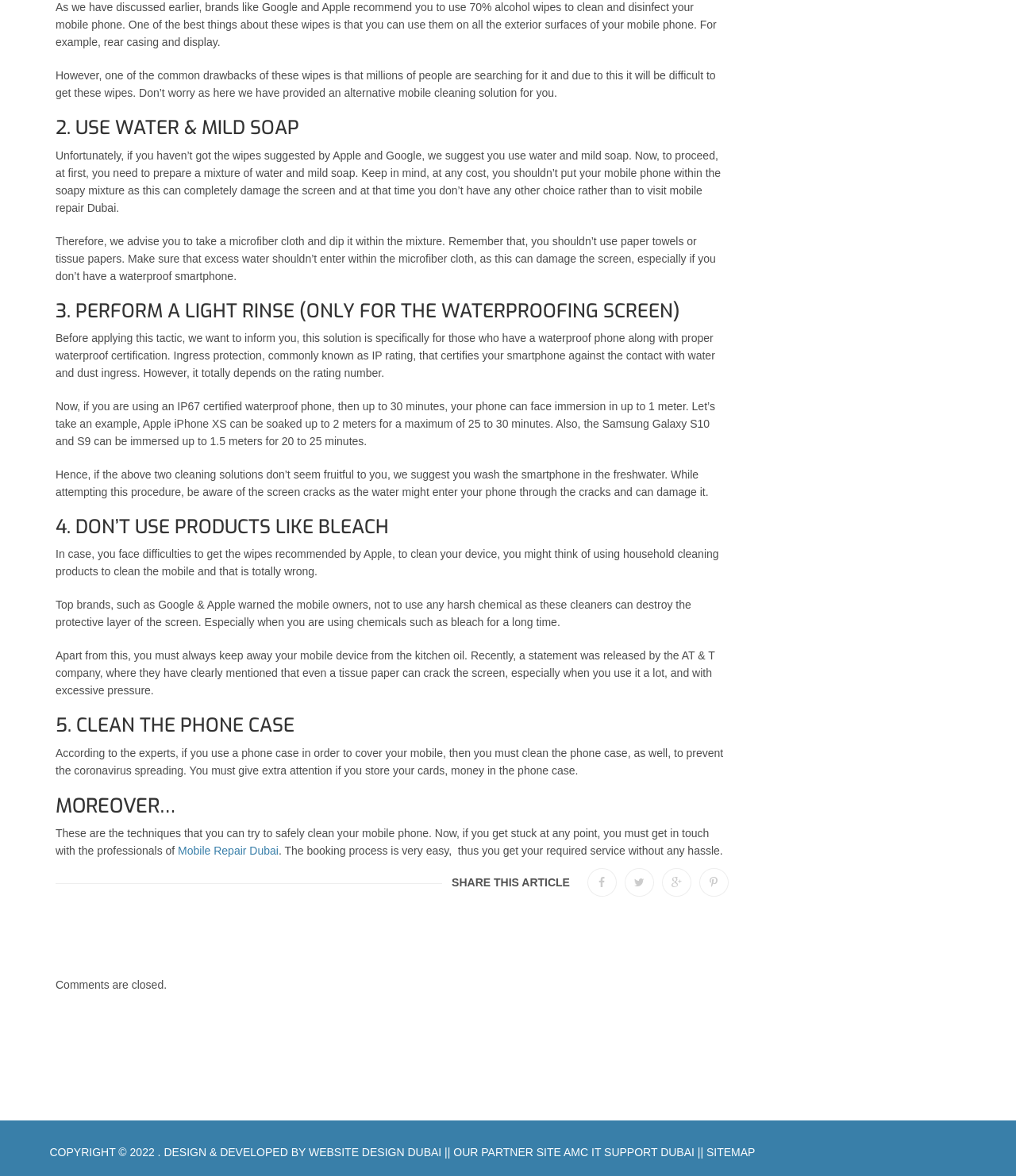Determine the bounding box coordinates of the clickable region to carry out the instruction: "Share this article".

[0.445, 0.745, 0.561, 0.756]